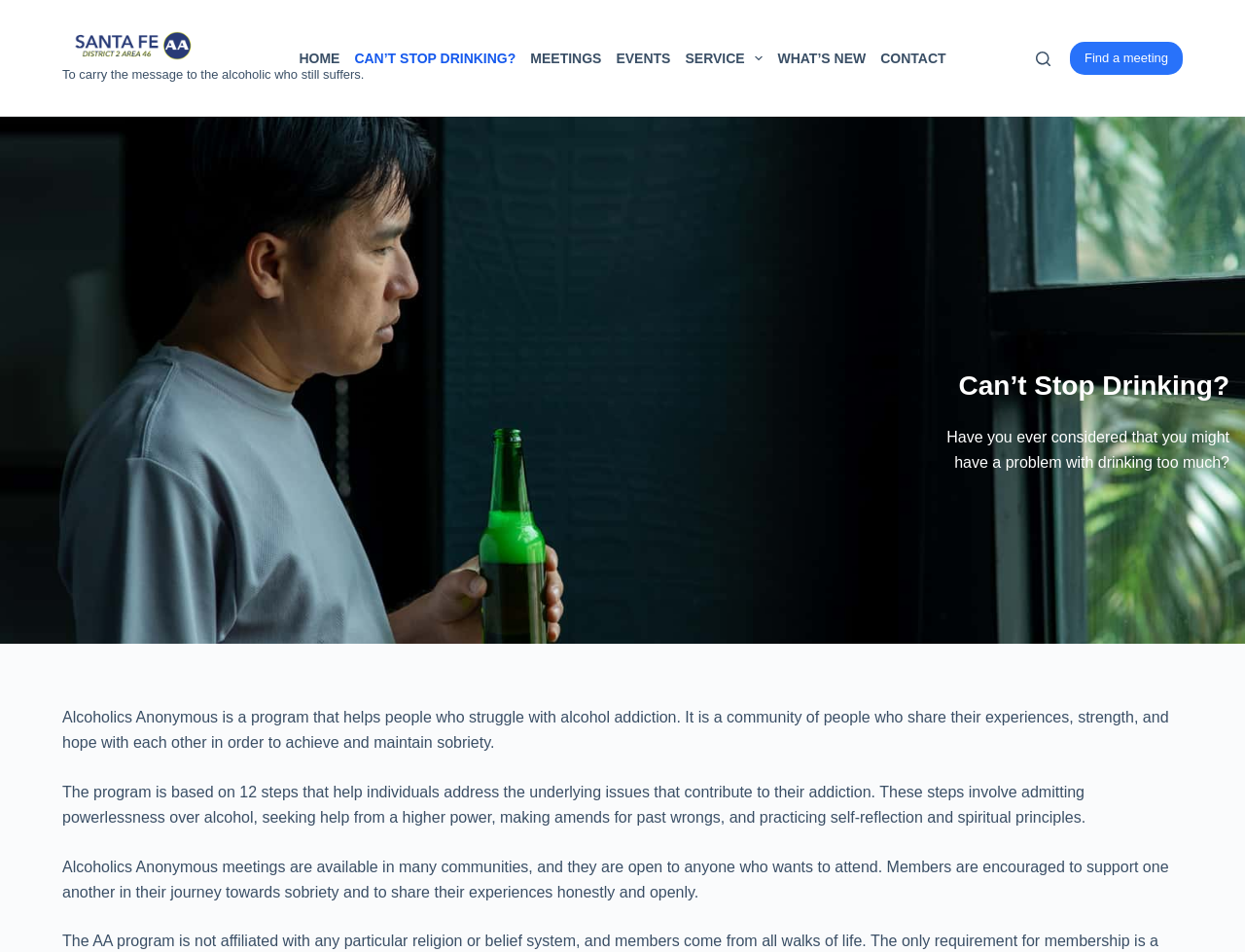Extract the bounding box coordinates of the UI element described by: "Skip to content". The coordinates should include four float numbers ranging from 0 to 1, e.g., [left, top, right, bottom].

[0.0, 0.0, 0.031, 0.02]